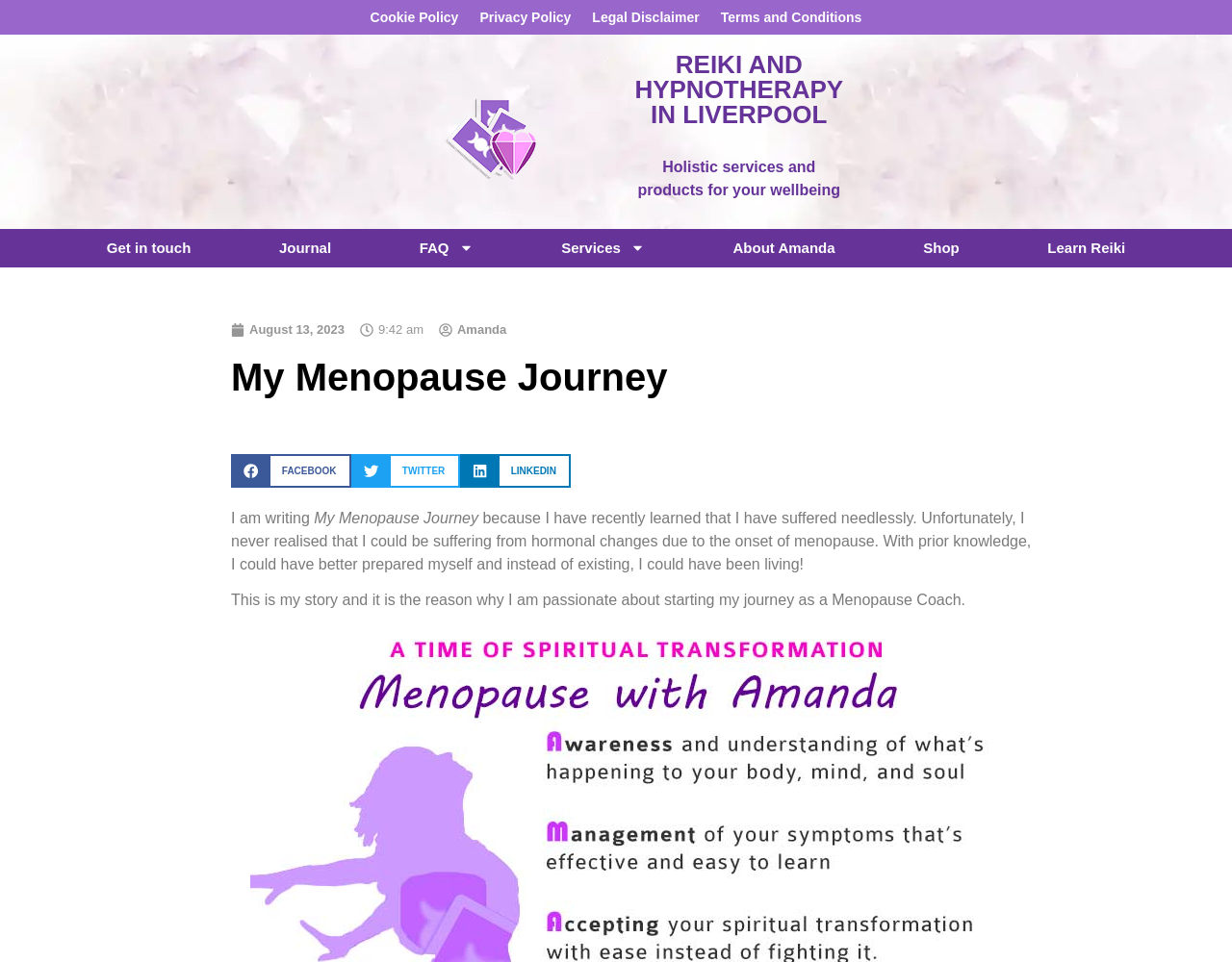Predict the bounding box coordinates for the UI element described as: "Terms and Conditions". The coordinates should be four float numbers between 0 and 1, presented as [left, top, right, bottom].

[0.576, 0.005, 0.708, 0.031]